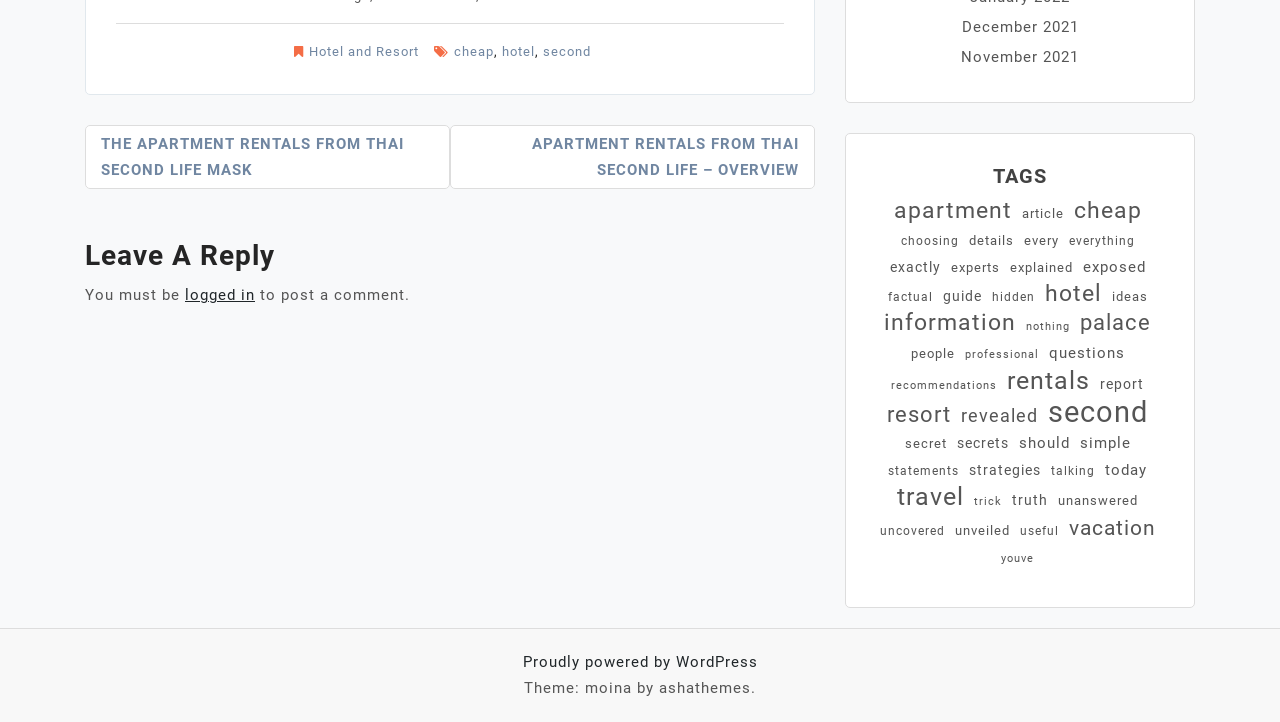Find the bounding box coordinates of the clickable area required to complete the following action: "Leave a reply".

[0.066, 0.33, 0.637, 0.377]